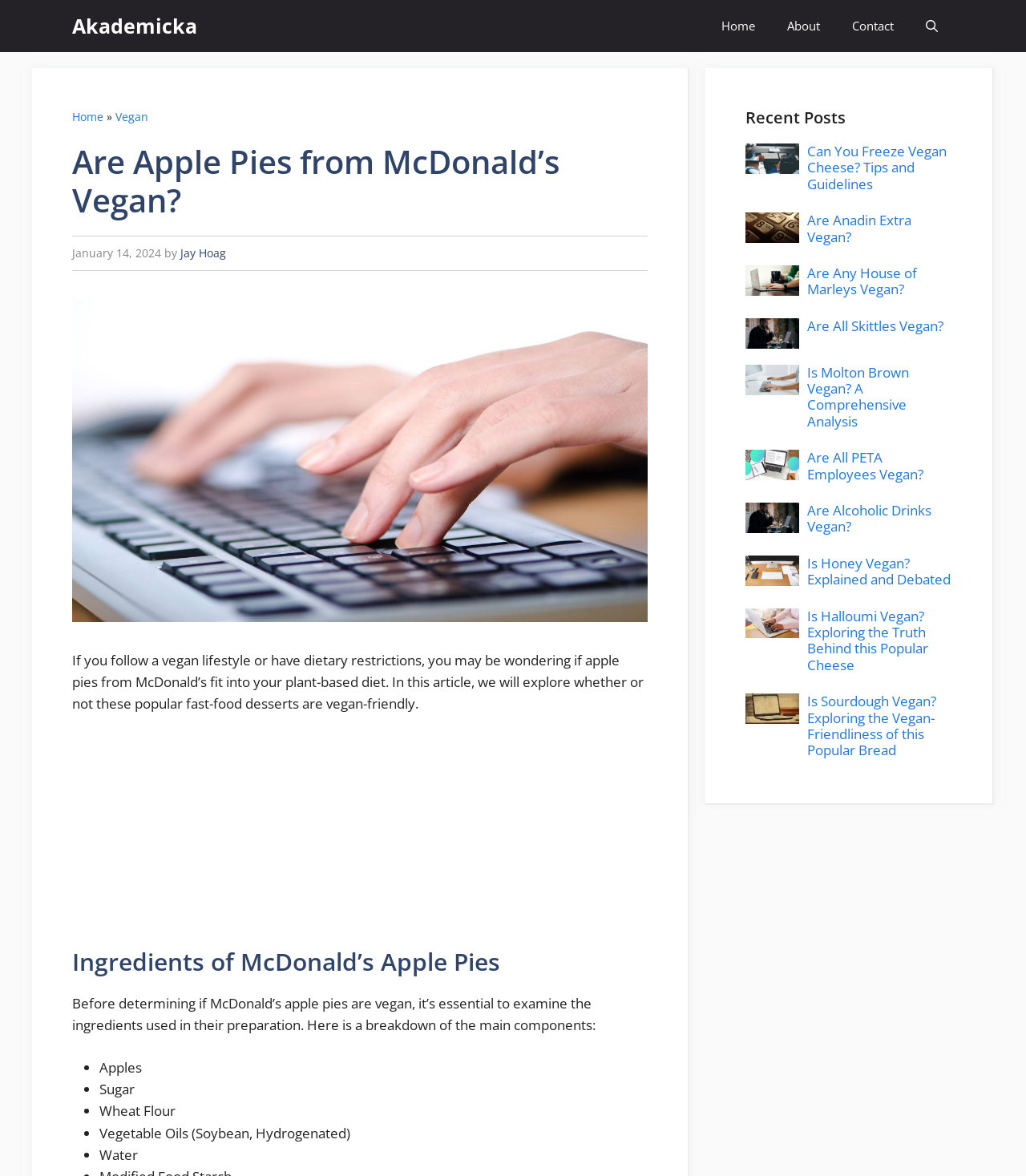How many recent posts are listed on the webpage?
Examine the image and give a concise answer in one word or a short phrase.

9